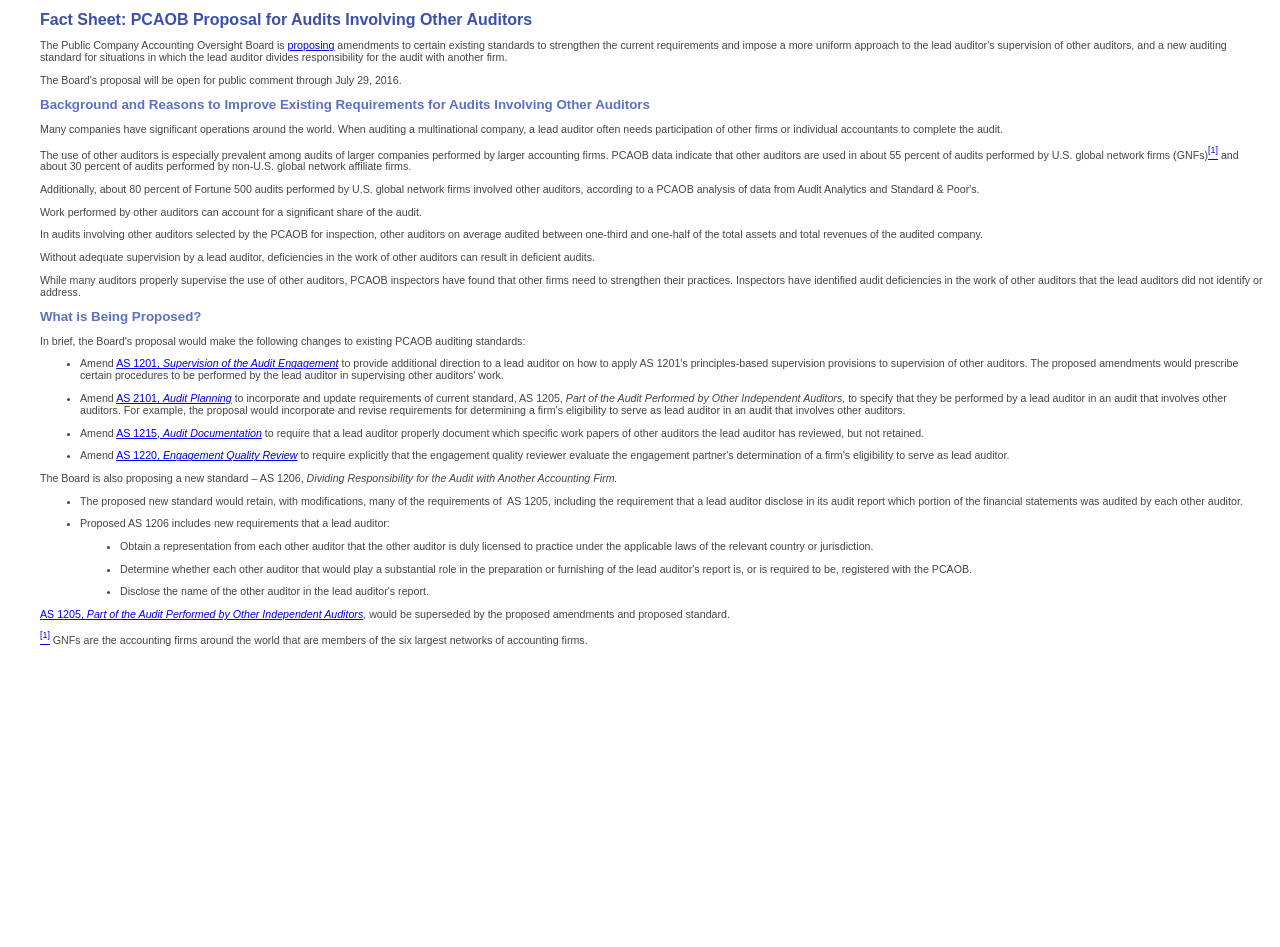What is GNFs?
Based on the image content, provide your answer in one word or a short phrase.

Global Network Firms